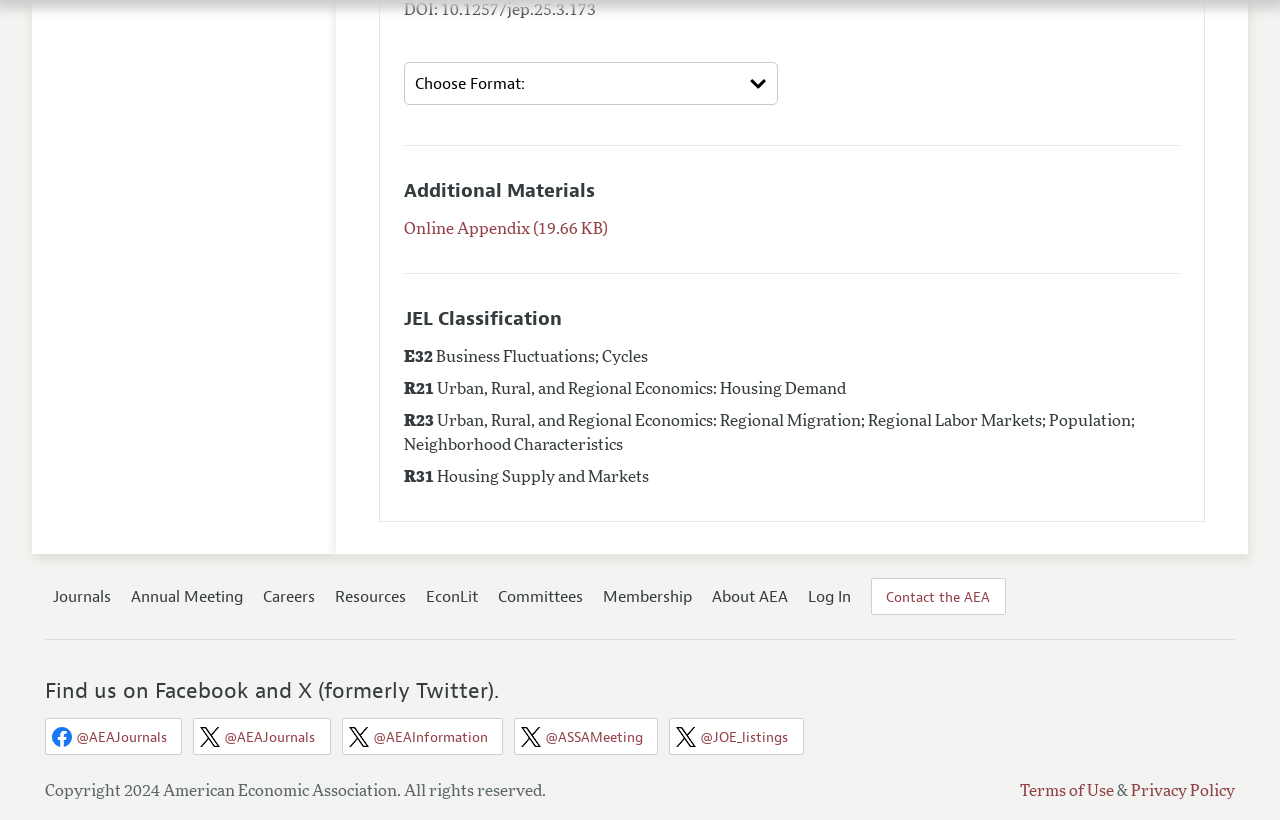Respond to the question below with a single word or phrase:
What is the DOI of the article?

10.1257/jep.25.3.173